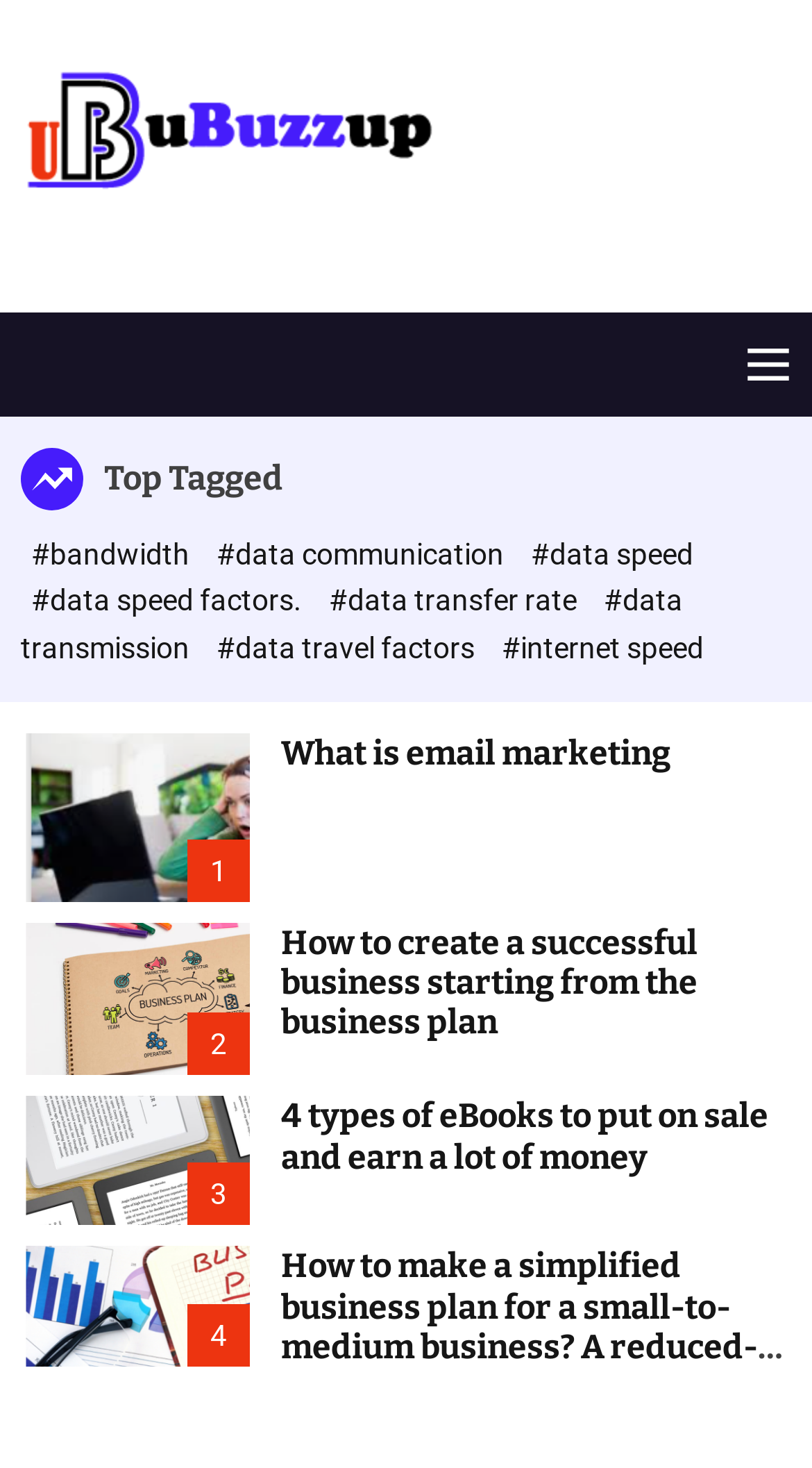Provide a short answer to the following question with just one word or phrase: How many links are related to data communication?

5